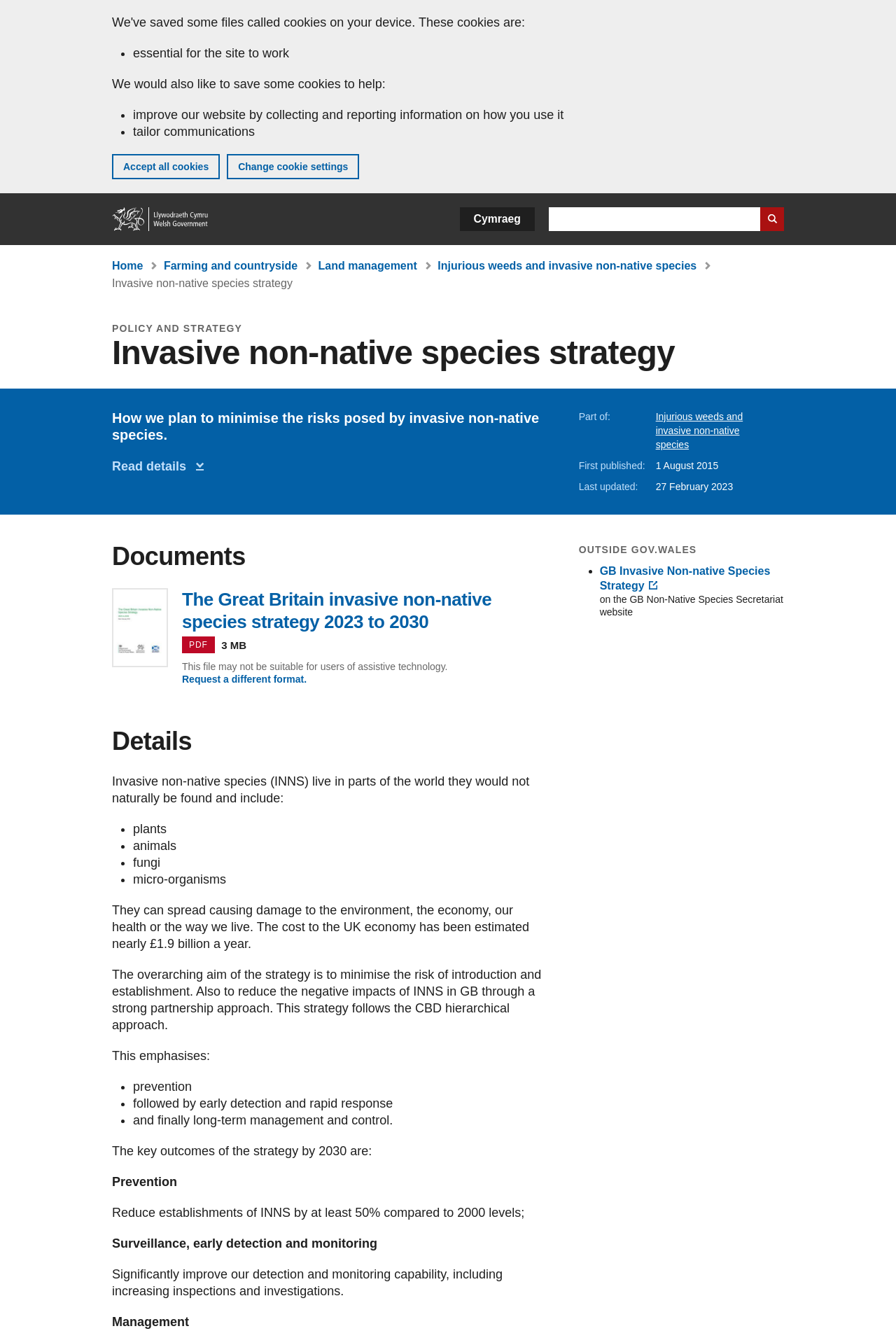Determine the bounding box coordinates for the area you should click to complete the following instruction: "Go to Home".

[0.125, 0.155, 0.234, 0.173]